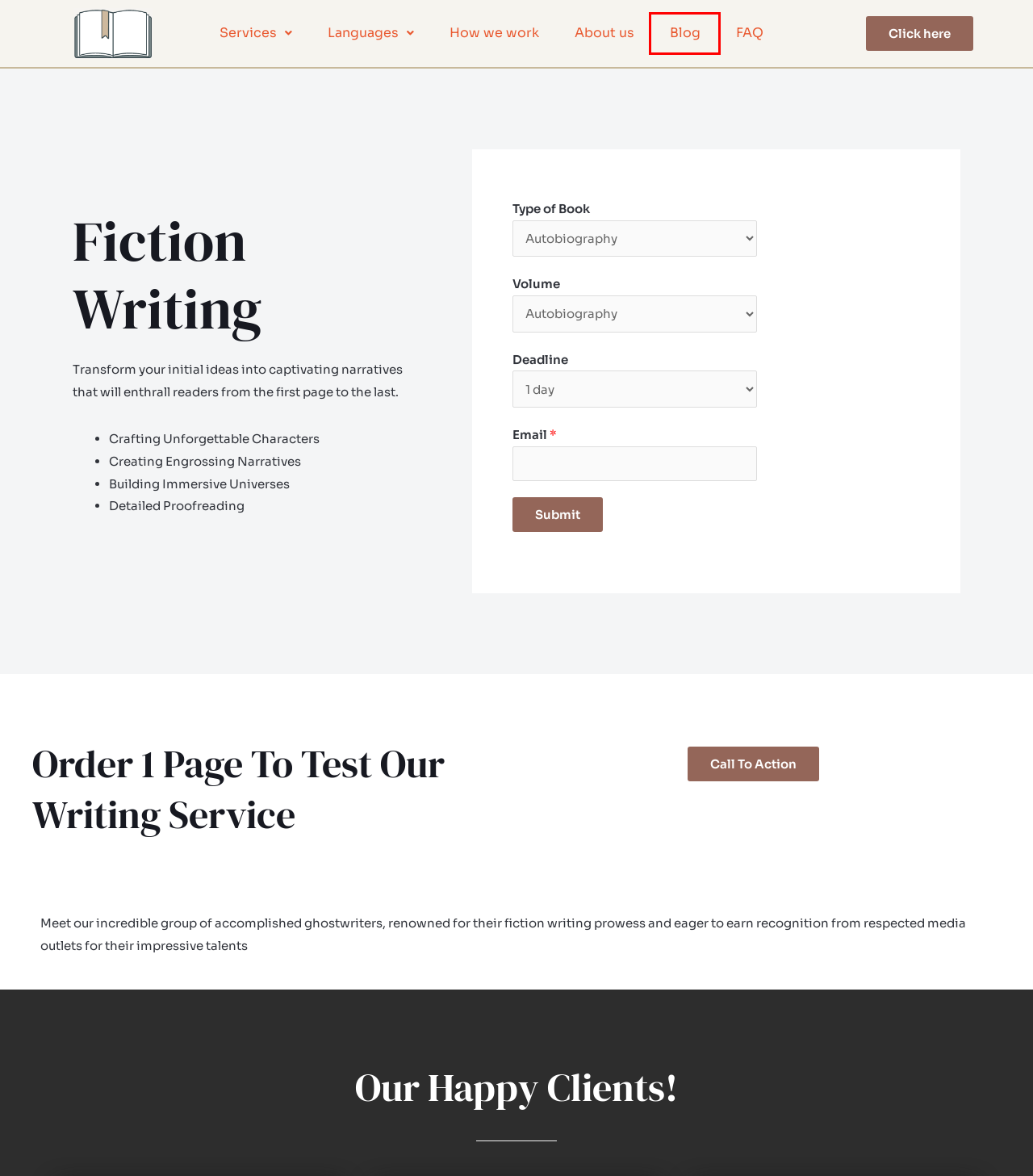You’re provided with a screenshot of a webpage that has a red bounding box around an element. Choose the best matching webpage description for the new page after clicking the element in the red box. The options are:
A. Horror Writing by Experts
B. Wiki Writing Services by the Best Ghostwriters
C. Cheap Ghost Writer Help by Experts
D. Blog Articles about Book Ghostwriting at GhostWriterToTheRescue
E. How we work - GhostWriterToTheRescue
F. Narrative Writing Help by Experts
G. FAQ - GhostWriterToTheRescue
H. Who are GhostwriterToTheRescue: Review

D